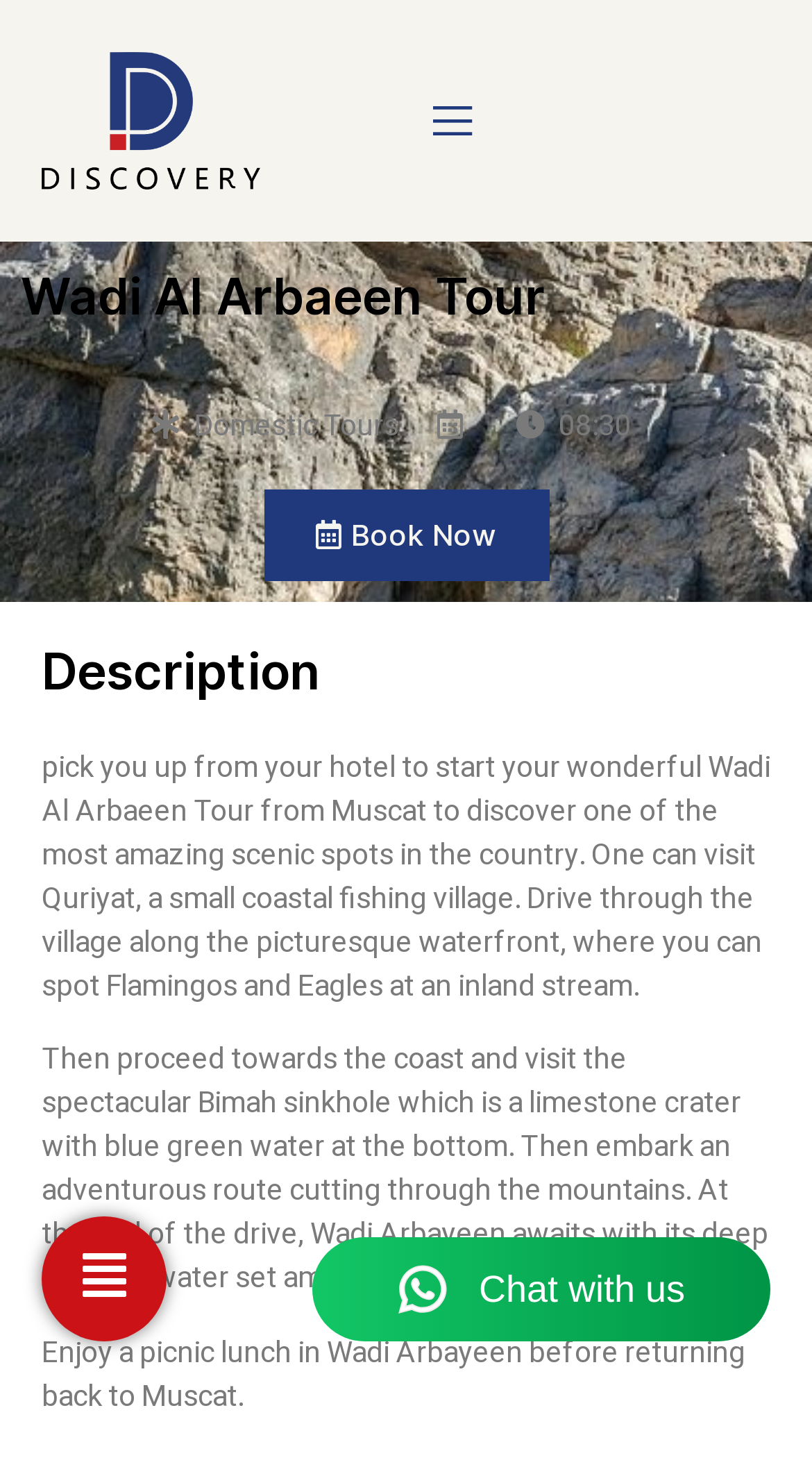Is a tour guide optional?
Using the image, provide a concise answer in one word or a short phrase.

Yes